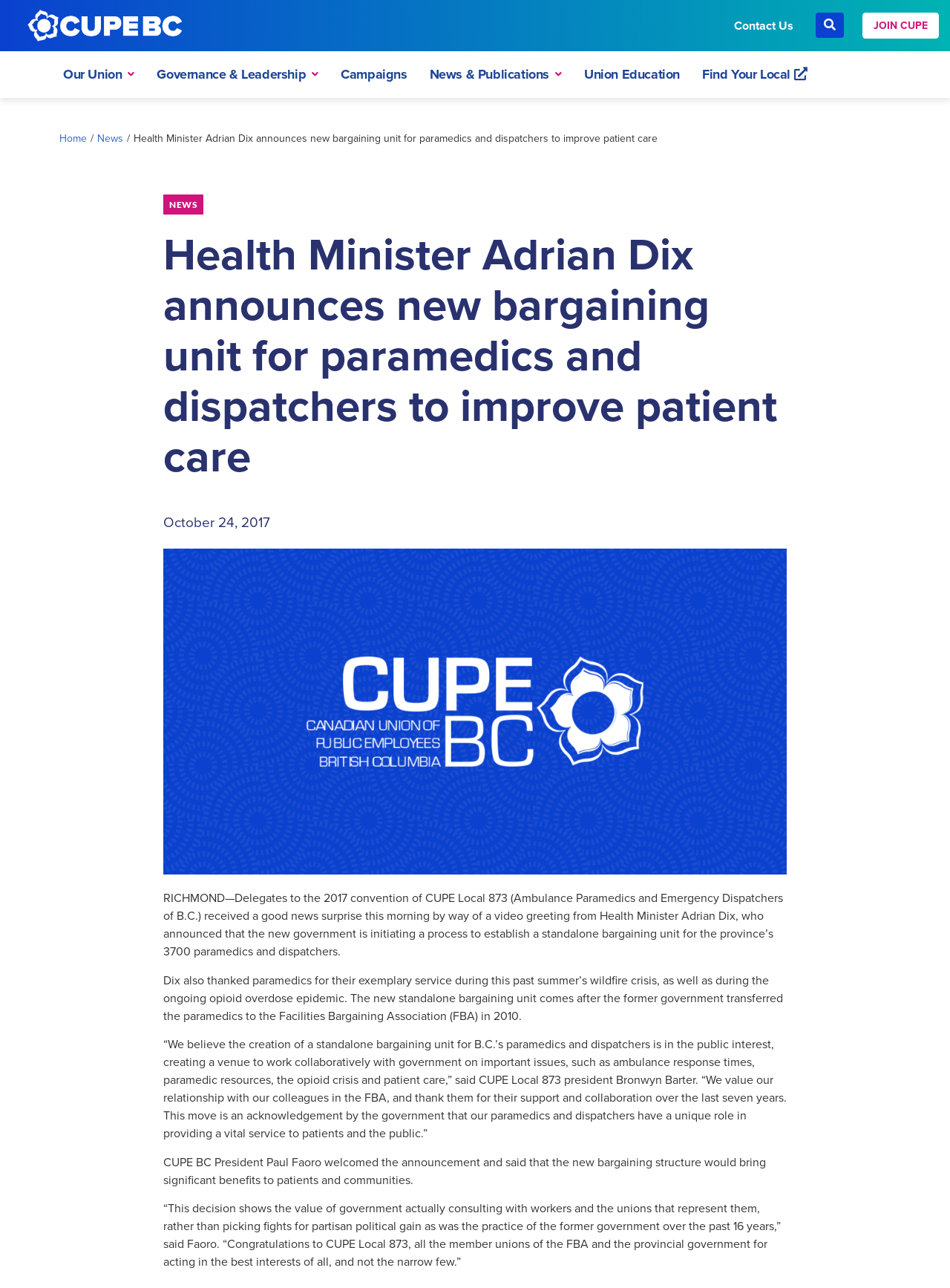Pinpoint the bounding box coordinates for the area that should be clicked to perform the following instruction: "Visit the 'Our Union' page".

[0.055, 0.045, 0.153, 0.07]